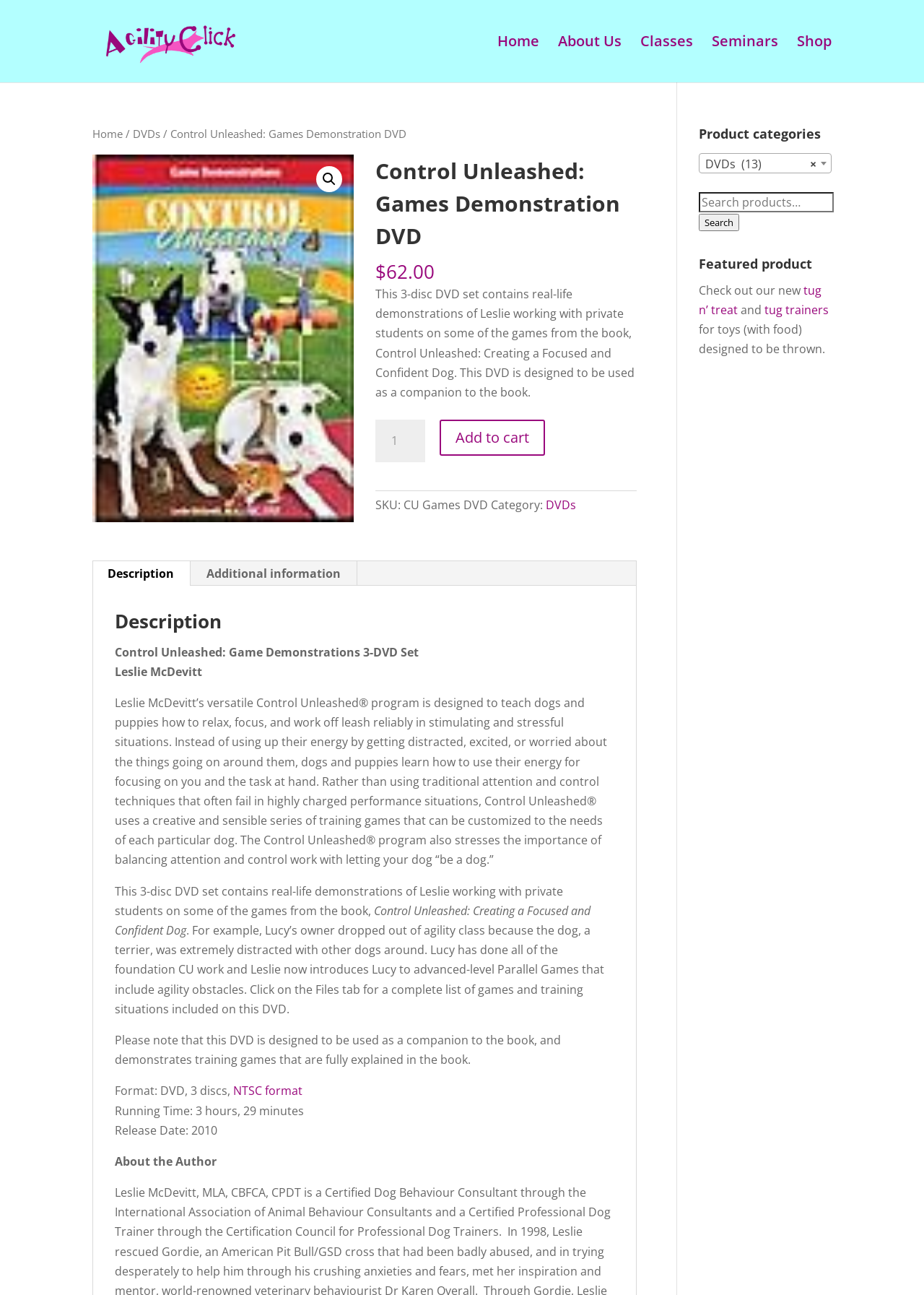Identify the bounding box coordinates of the clickable region to carry out the given instruction: "View the 'Description' tab".

[0.099, 0.433, 0.206, 0.452]